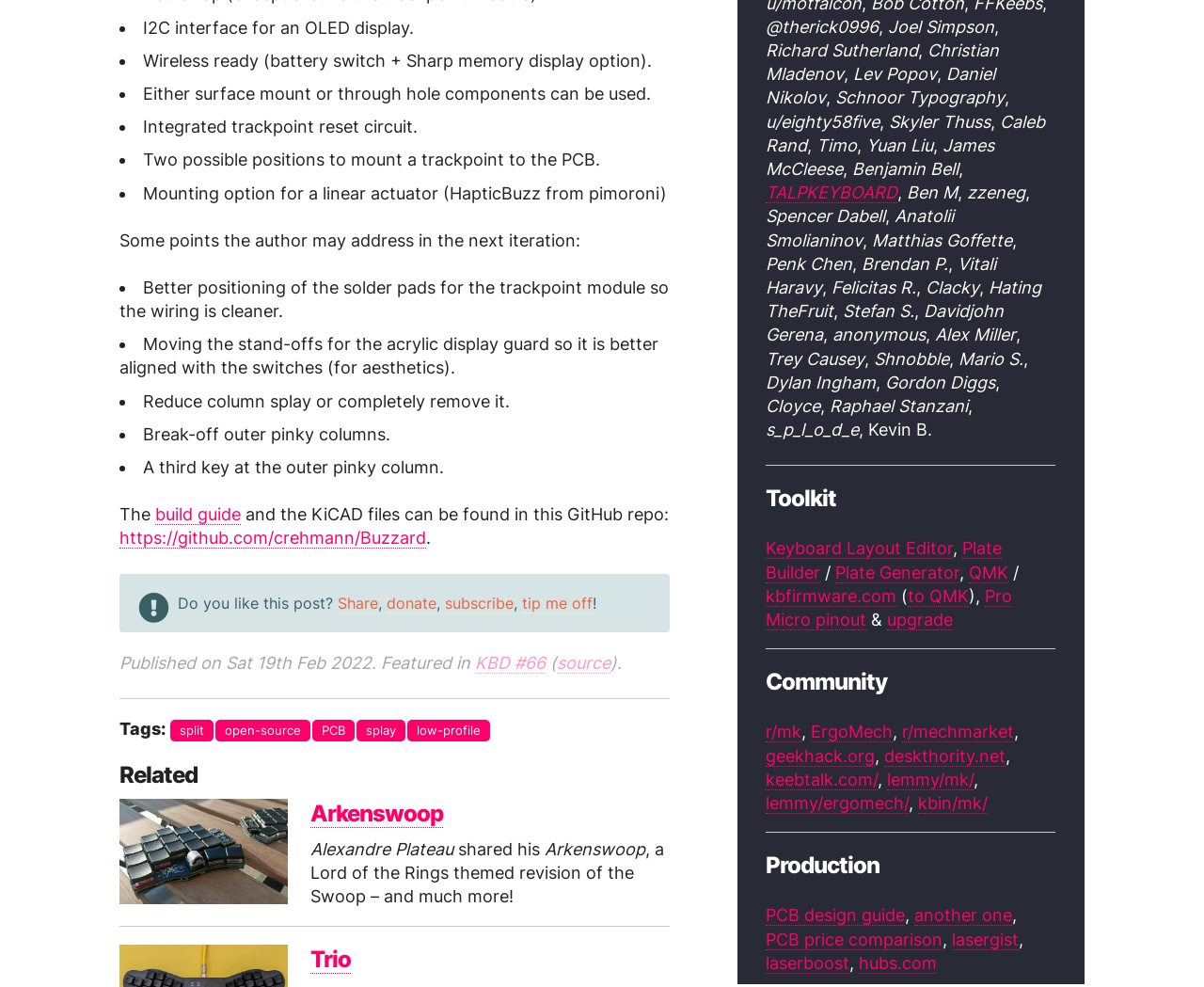Based on the element description: "PCB design guide", identify the UI element and provide its bounding box coordinates. Use four float numbers between 0 and 1, [left, top, right, bottom].

[0.636, 0.917, 0.752, 0.938]